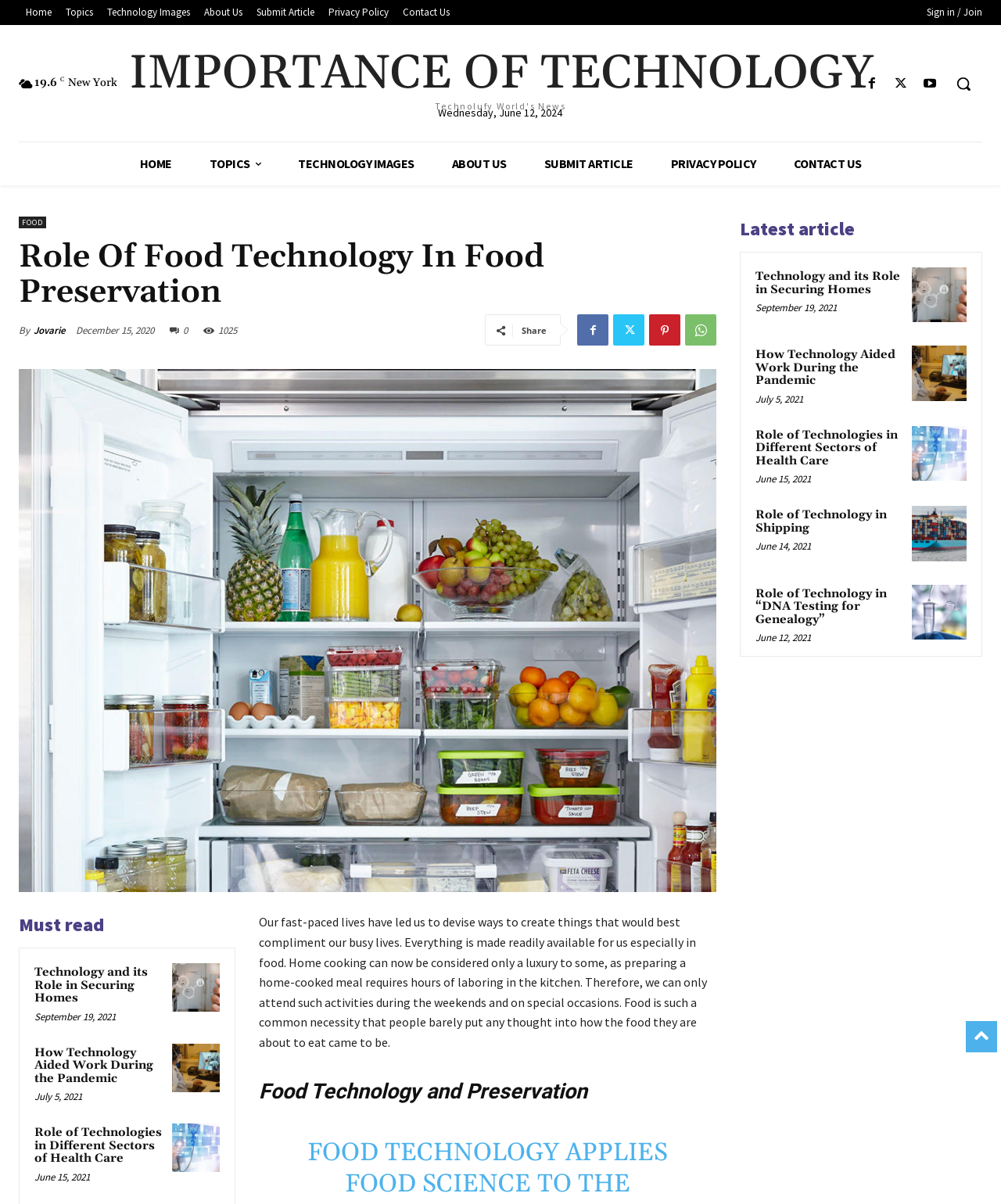Determine the bounding box coordinates for the clickable element required to fulfill the instruction: "Click on the 'Home' link". Provide the coordinates as four float numbers between 0 and 1, i.e., [left, top, right, bottom].

[0.019, 0.003, 0.059, 0.018]